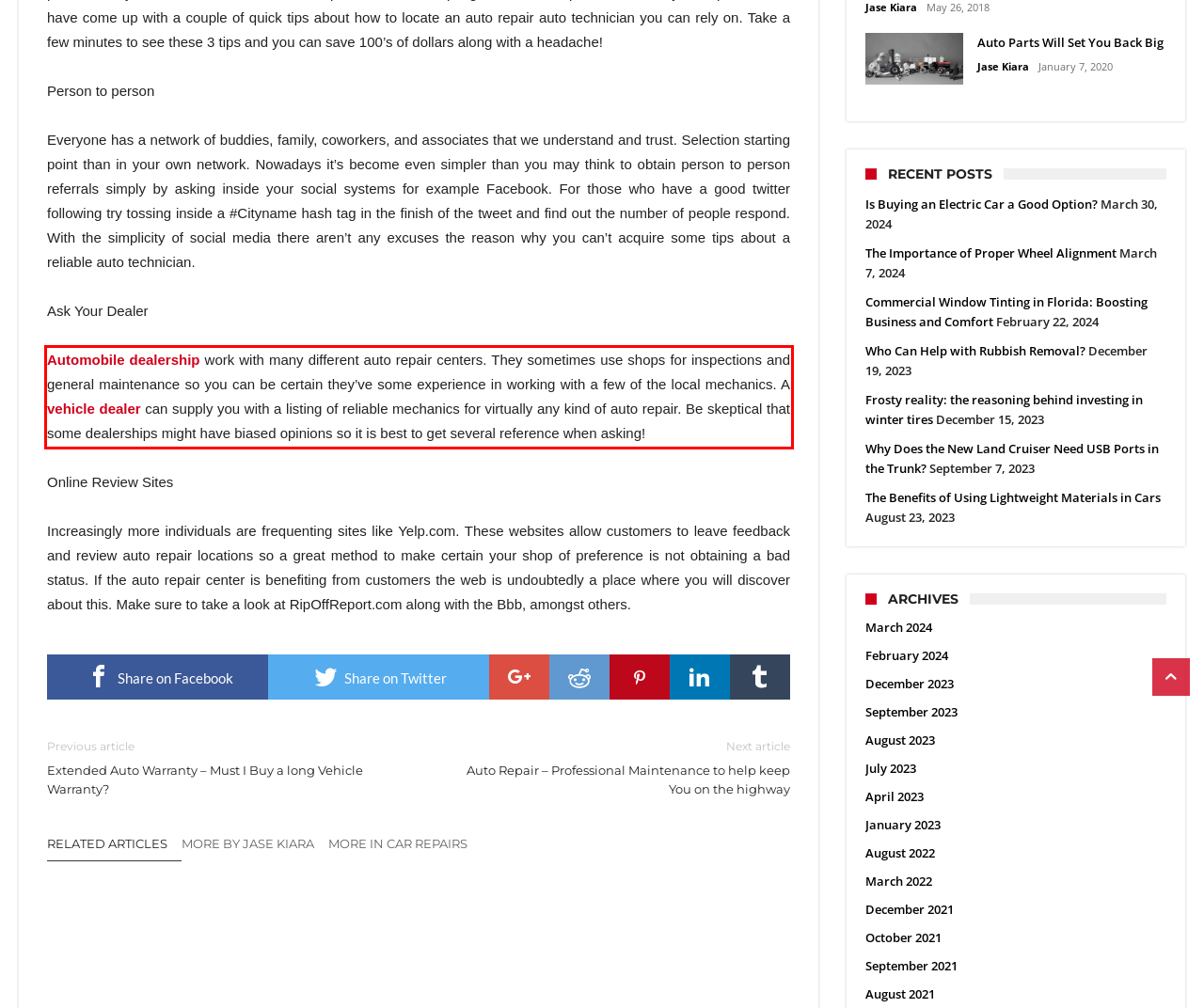There is a UI element on the webpage screenshot marked by a red bounding box. Extract and generate the text content from within this red box.

Automobile dealership work with many different auto repair centers. They sometimes use shops for inspections and general maintenance so you can be certain they’ve some experience in working with a few of the local mechanics. A vehicle dealer can supply you with a listing of reliable mechanics for virtually any kind of auto repair. Be skeptical that some dealerships might have biased opinions so it is best to get several reference when asking!